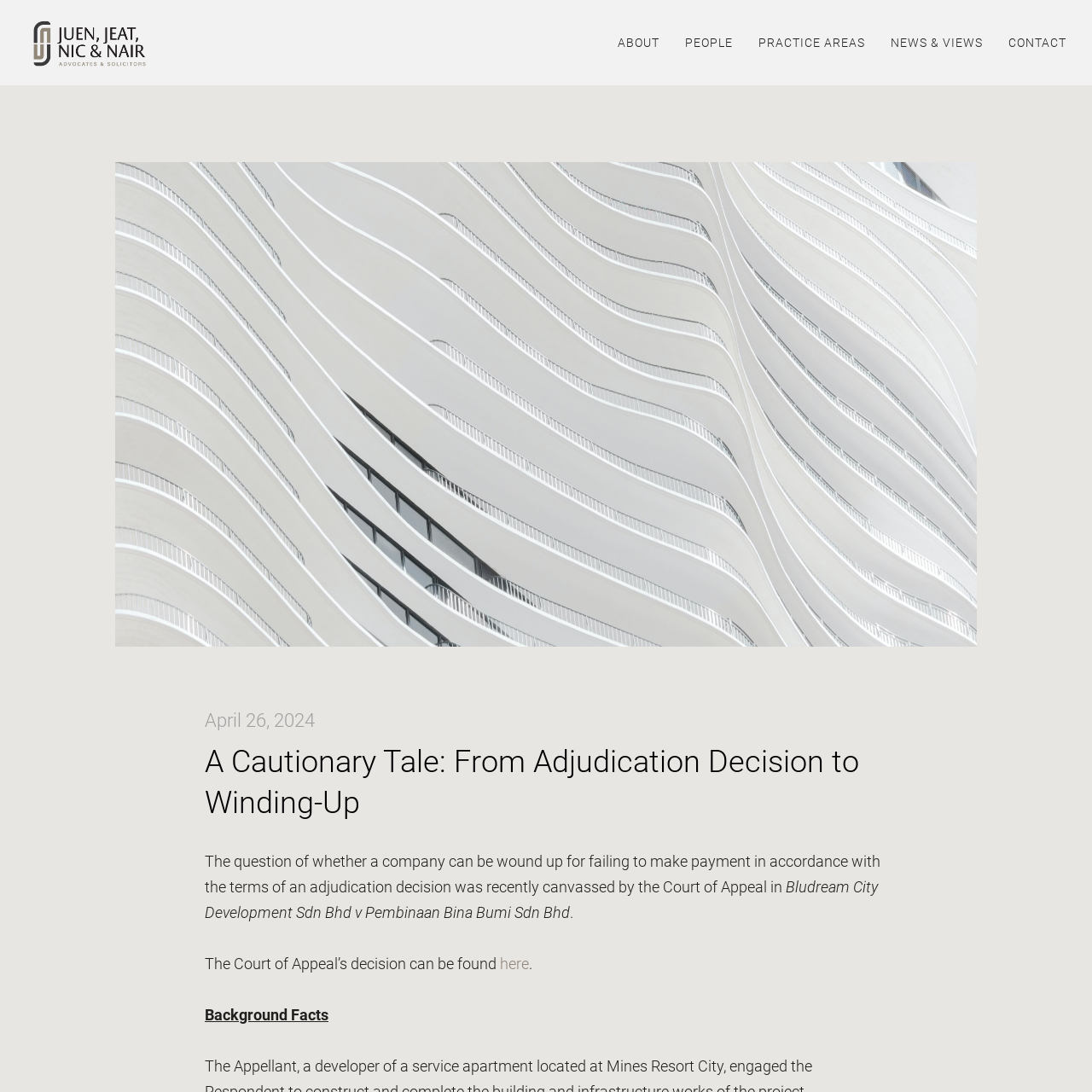Please provide the bounding box coordinates for the element that needs to be clicked to perform the following instruction: "read the article about A Cautionary Tale". The coordinates should be given as four float numbers between 0 and 1, i.e., [left, top, right, bottom].

[0.188, 0.679, 0.812, 0.754]